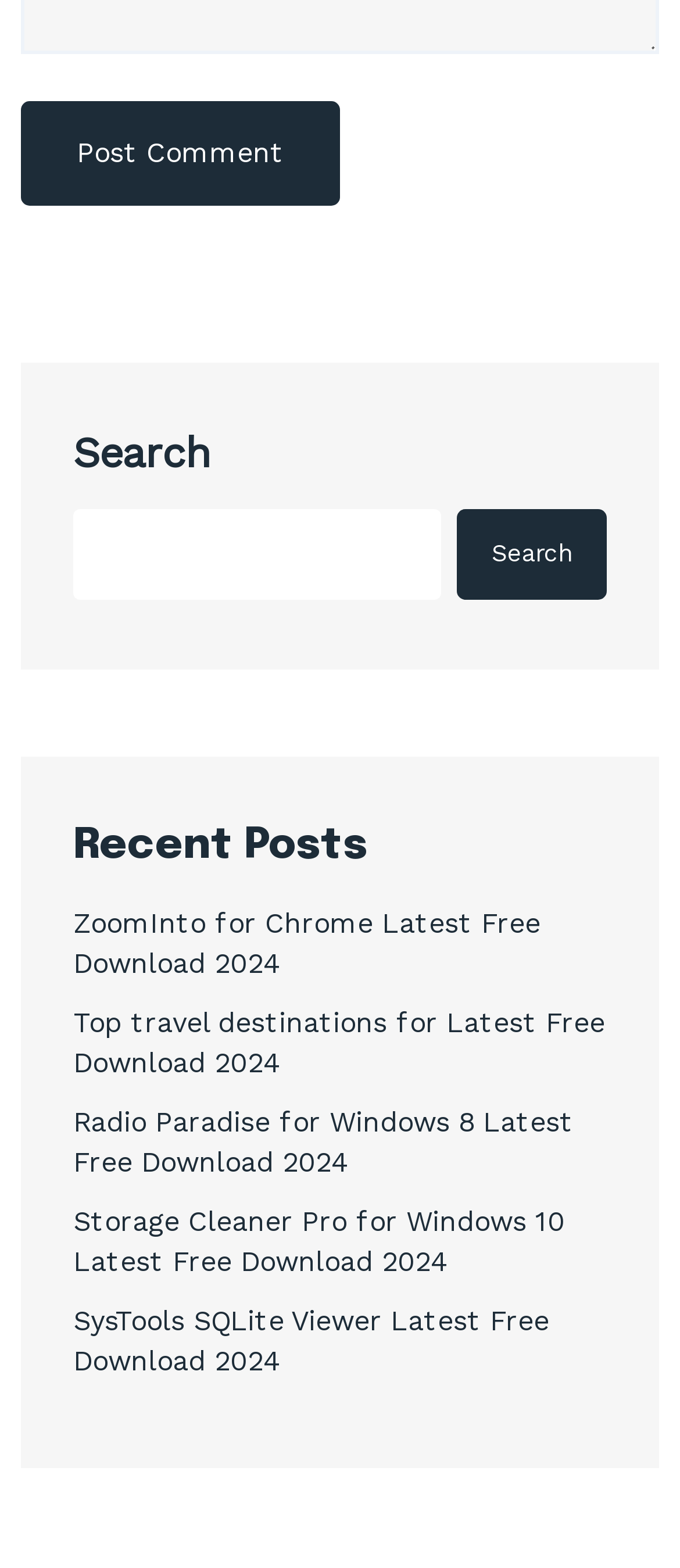Can you specify the bounding box coordinates for the region that should be clicked to fulfill this instruction: "View 'ZoomInto for Chrome Latest Free Download 2024'".

[0.108, 0.578, 0.795, 0.624]